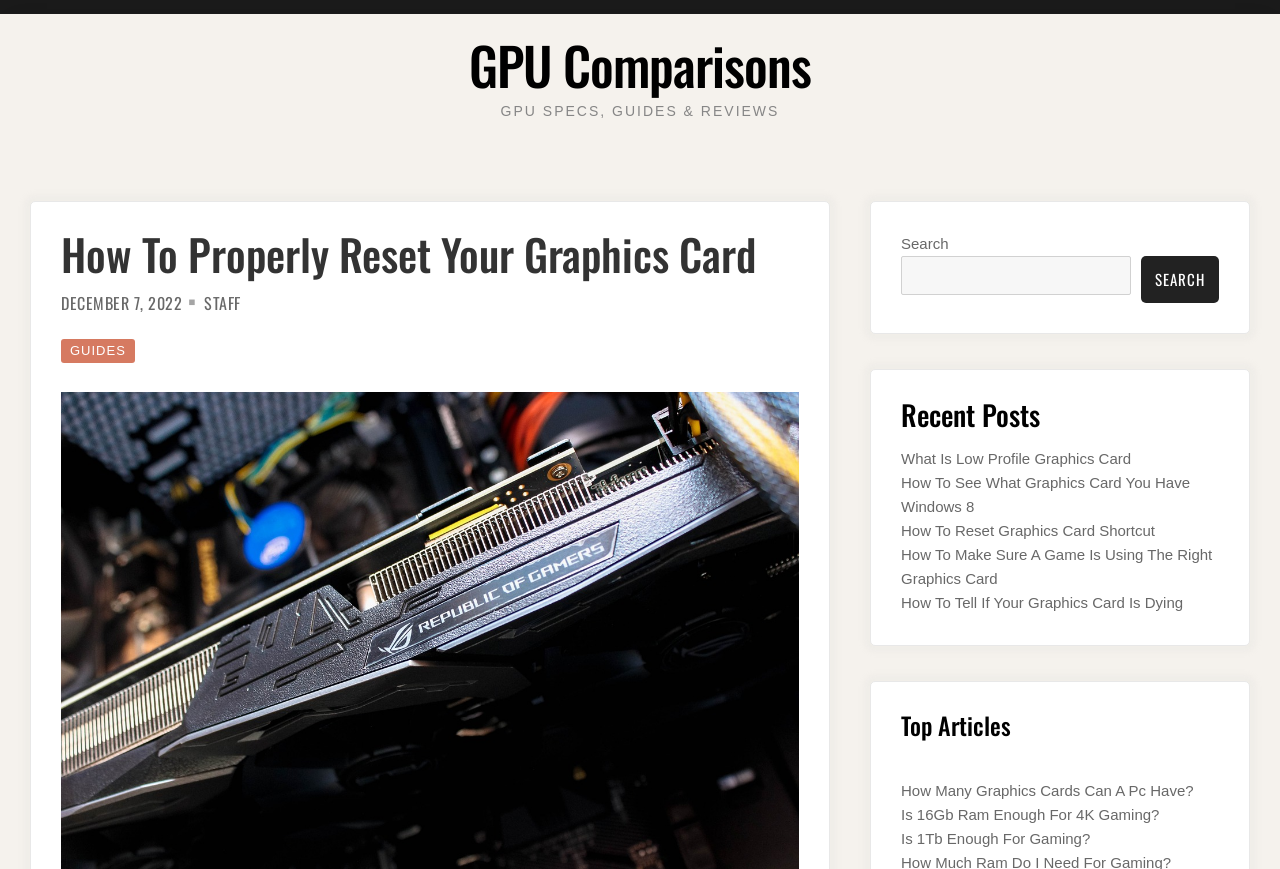Identify the bounding box for the UI element specified in this description: "Staff". The coordinates must be four float numbers between 0 and 1, formatted as [left, top, right, bottom].

[0.159, 0.335, 0.188, 0.363]